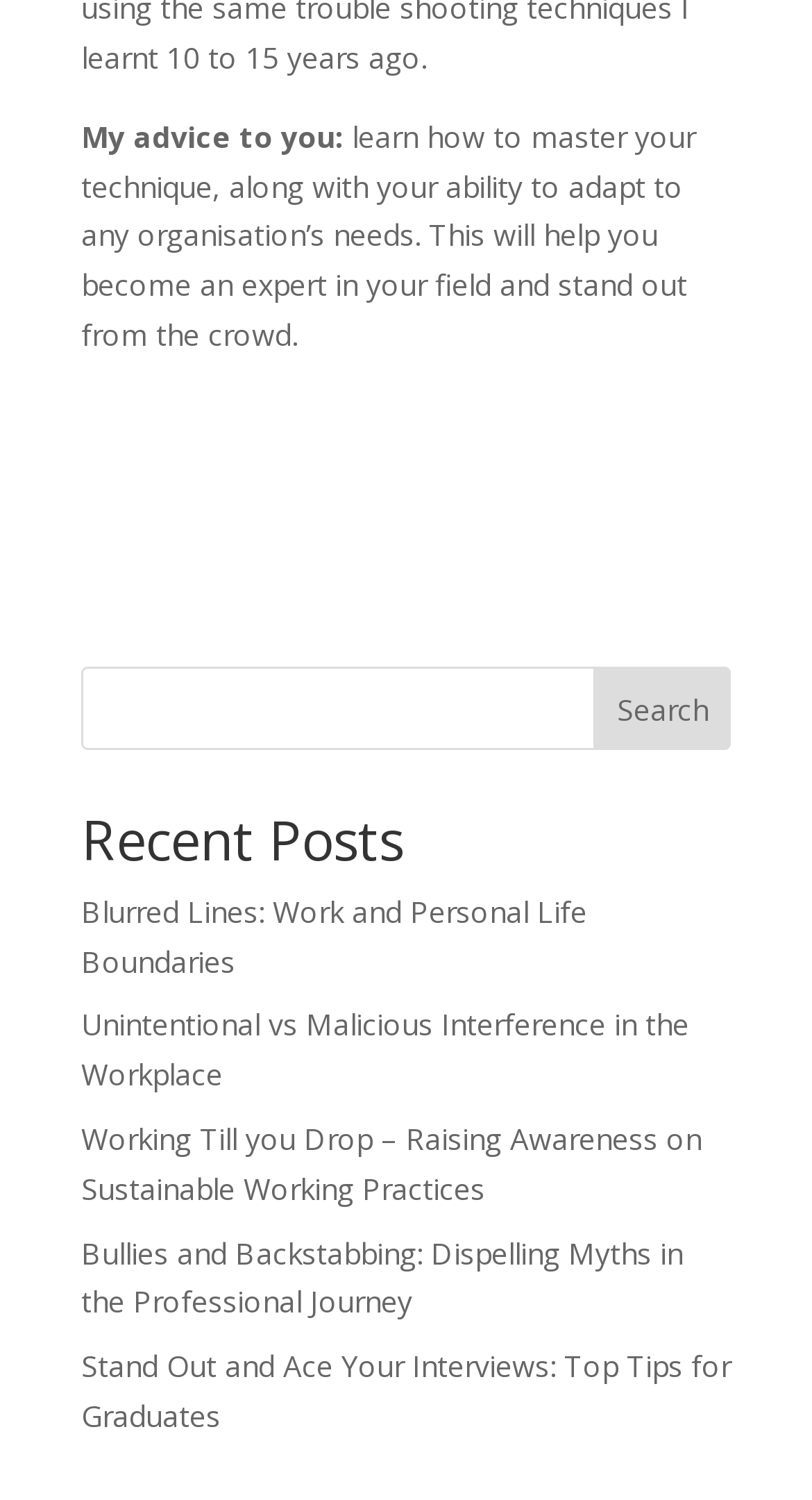How many recent posts are listed?
Use the image to answer the question with a single word or phrase.

5